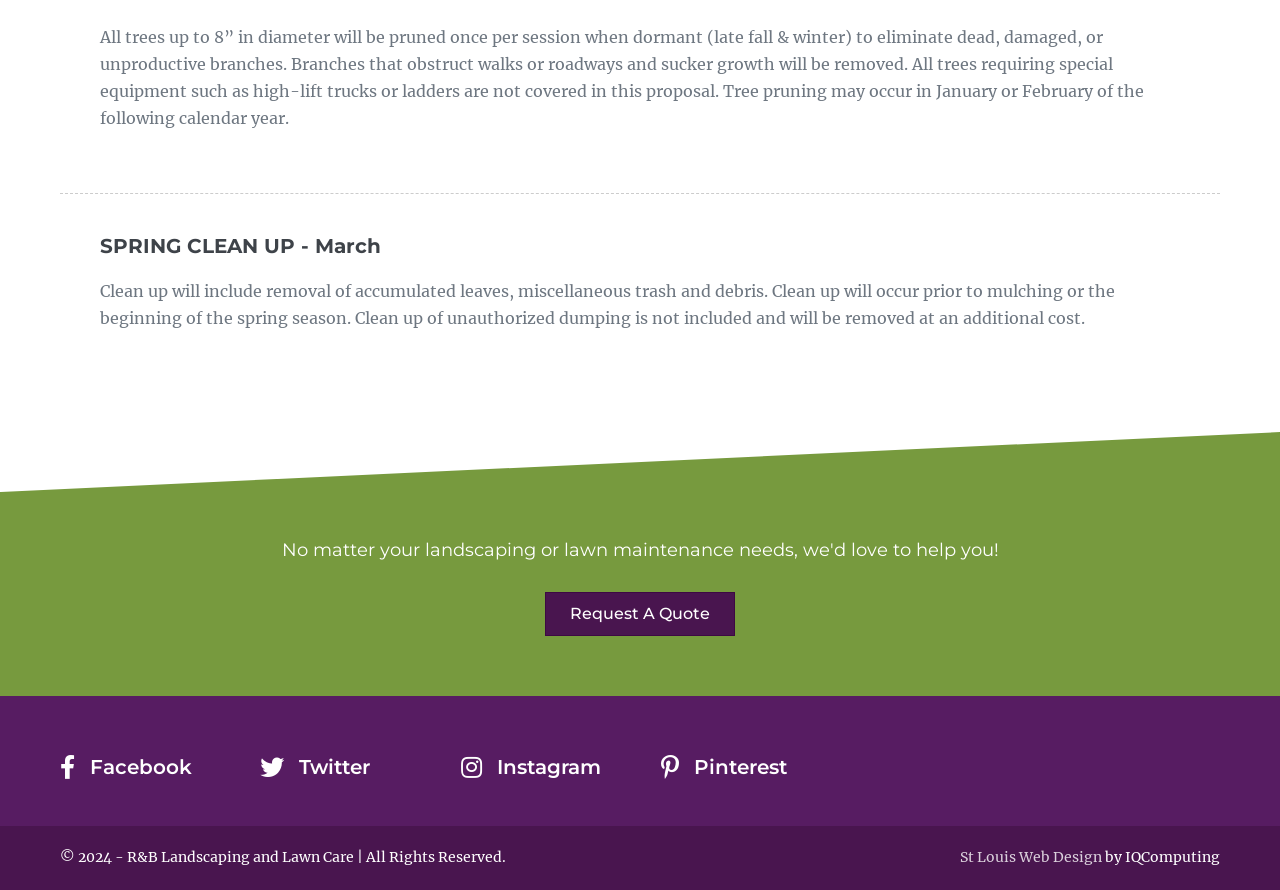Please determine the bounding box coordinates, formatted as (top-left x, top-left y, bottom-right x, bottom-right y), with all values as floating point numbers between 0 and 1. Identify the bounding box of the region described as: Pinterest

[0.542, 0.848, 0.615, 0.875]